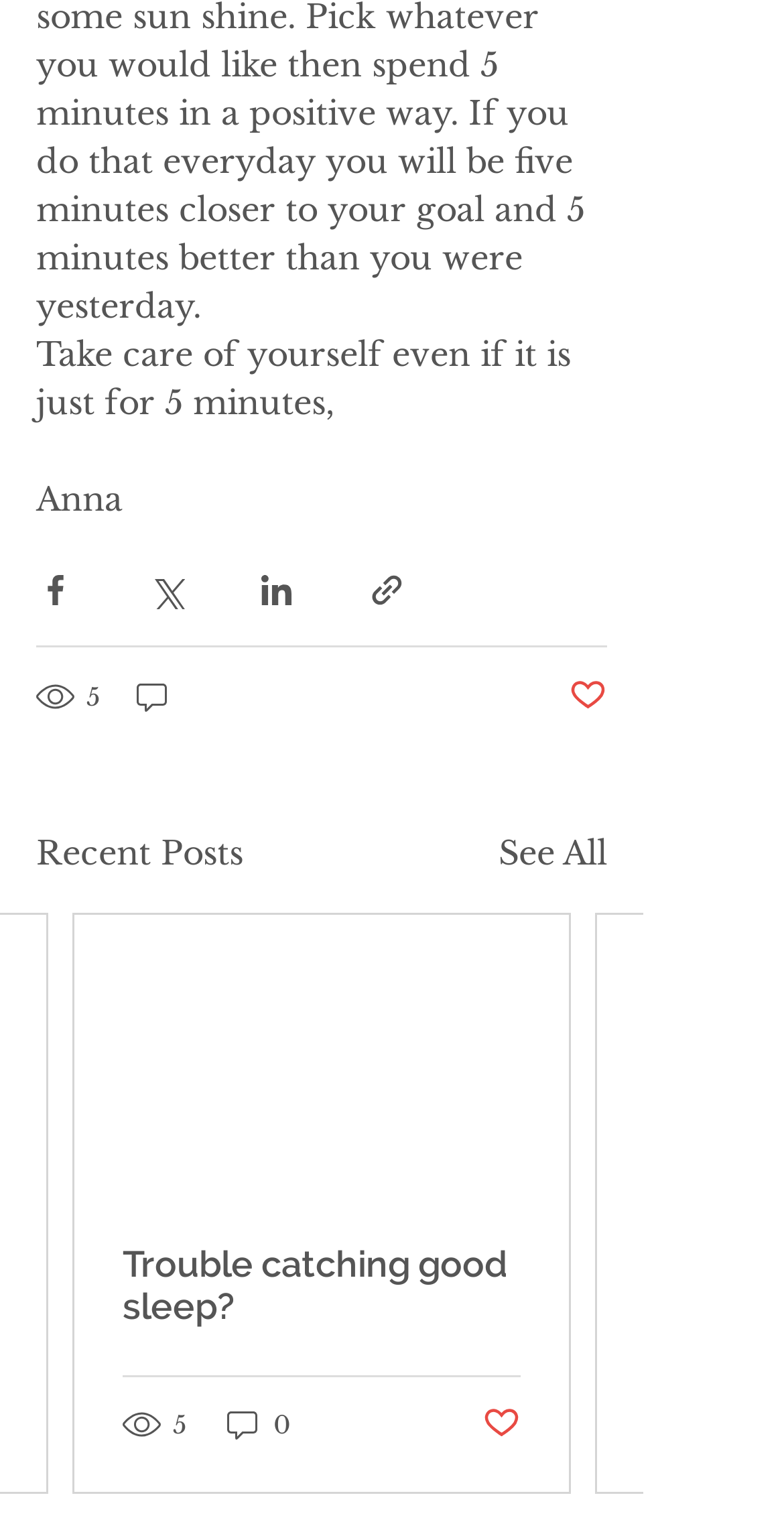Find the bounding box coordinates of the clickable region needed to perform the following instruction: "View March 2014". The coordinates should be provided as four float numbers between 0 and 1, i.e., [left, top, right, bottom].

None